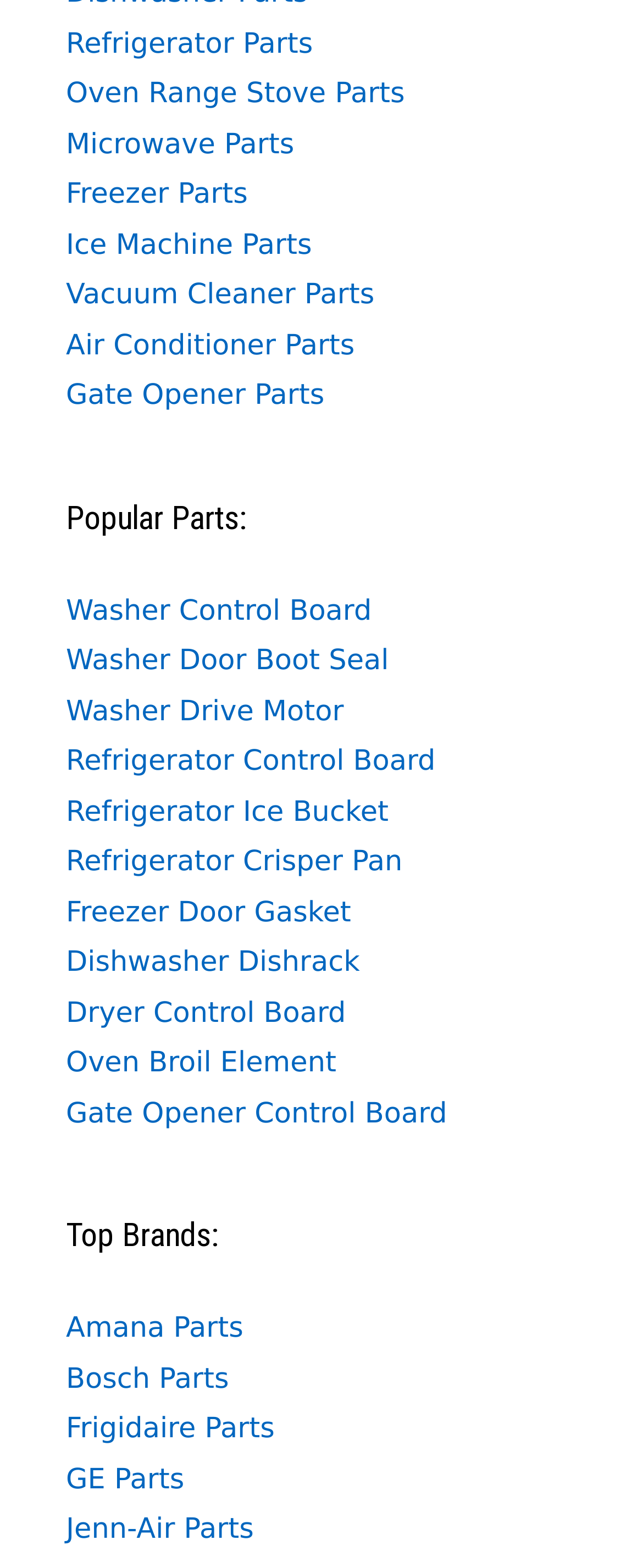What is the purpose of the links on this webpage?
Kindly answer the question with as much detail as you can.

The links on the webpage, such as 'Refrigerator Parts' and 'Oven Broil Element', seem to be navigation links that direct users to specific product pages, allowing them to explore and purchase appliance parts.